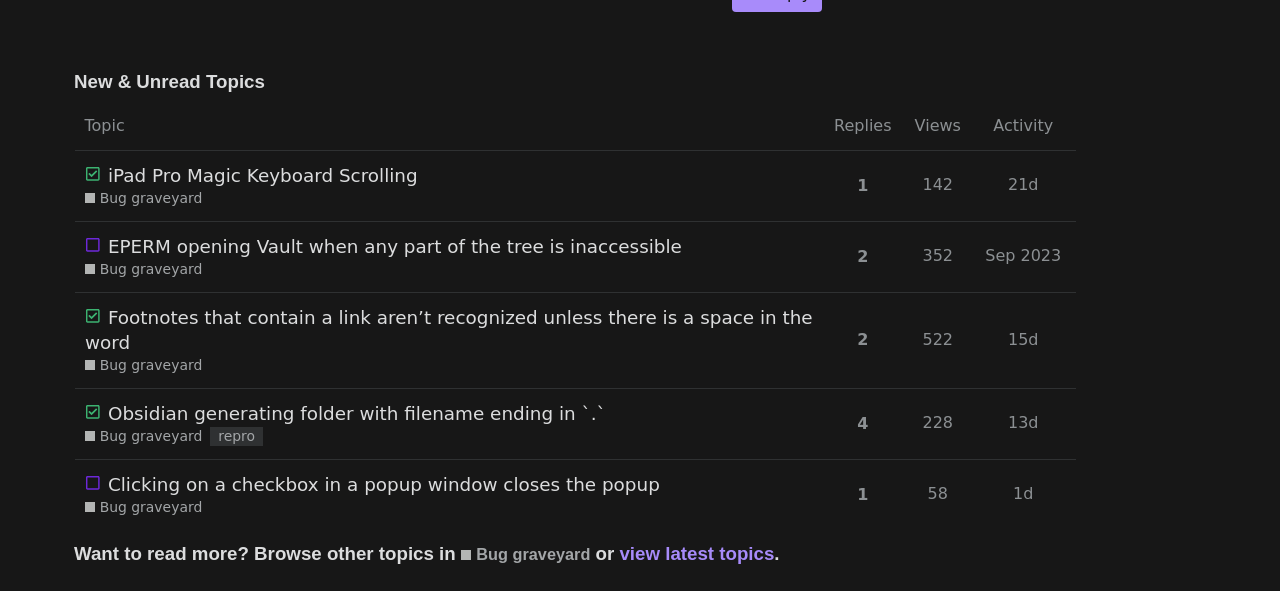What is the purpose of the 'Bug graveyard' link?
Please provide a comprehensive answer based on the information in the image.

The 'Bug graveyard' link is present in multiple topics and is likely used to mark bugs that have been resolved or closed. The text 'Rest in peace, Obsidian bugs, please do not come back and haunt us. (Regression bugs suck!)' associated with the link suggests that it is used to mark resolved bugs.